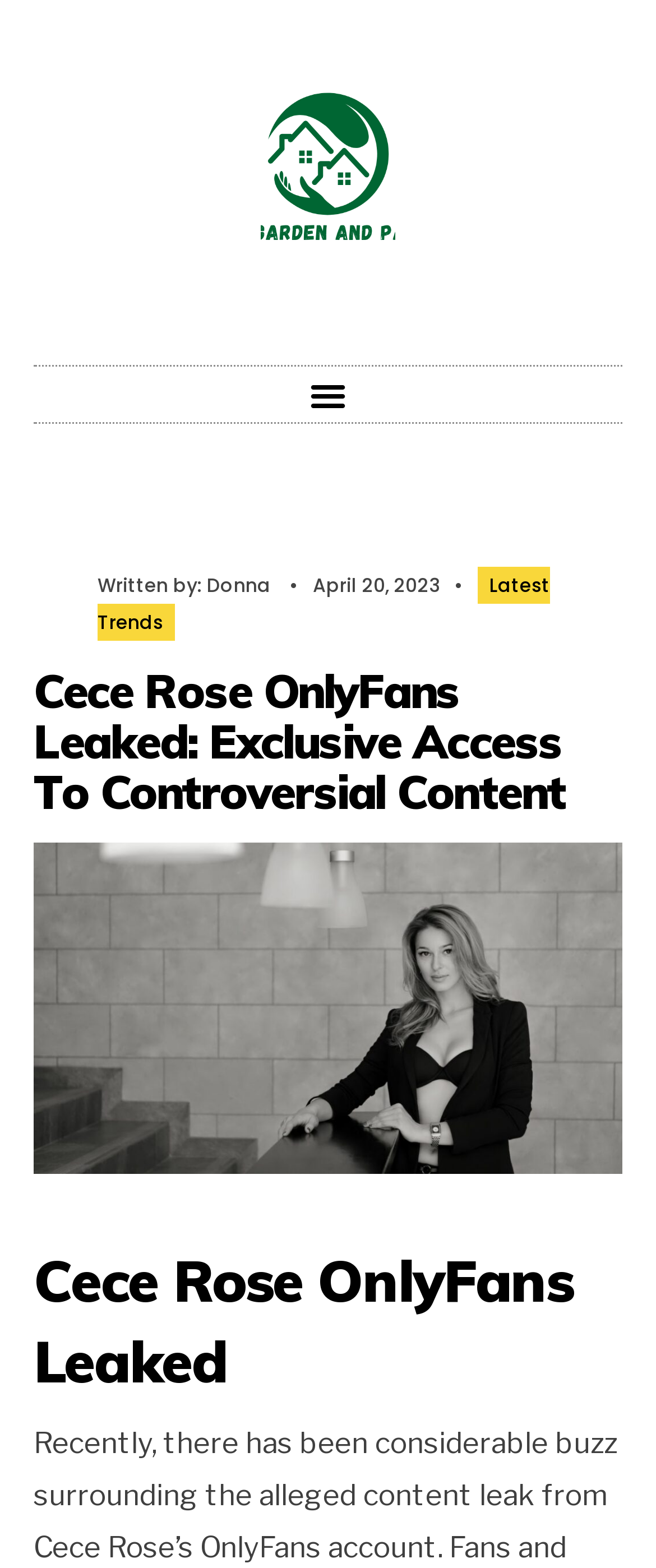Craft a detailed narrative of the webpage's structure and content.

The webpage is about Cece Rose's OnlyFans leaked content, with a focus on exclusive access to controversial material. At the top, there is a link on the left side, and a menu toggle button on the right side. Below this, there is a section with the author's name, "Donna", accompanied by the date "April 20, 2023". 

The main content area features a large heading that spans almost the entire width of the page, reading "Cece Rose OnlyFans Leaked: Exclusive Access To Controversial Content". Directly below this heading, there is a prominent image related to Cece Rose's OnlyFans leak. 

Further down, there is another heading, "Cece Rose OnlyFans Leaked", which appears to be a subheading or a continuation of the main topic. On the top-left side, there is a link to "Latest Trends", which may be a category or a related topic. Overall, the webpage seems to be focused on providing information and updates about Cece Rose's OnlyFans leak.